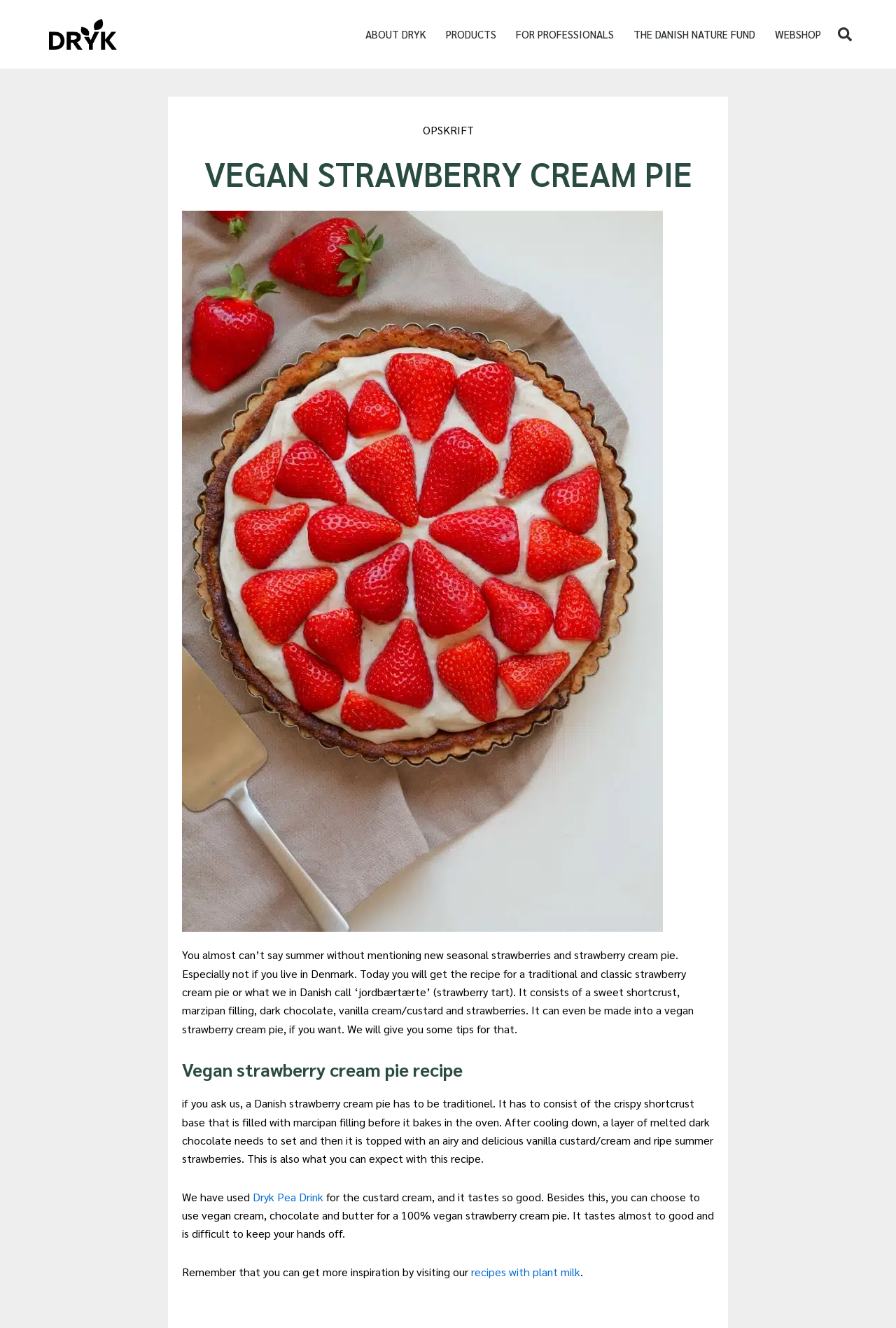What is the main topic of this webpage?
Provide a fully detailed and comprehensive answer to the question.

Based on the webpage content, the main topic is about a vegan strawberry cream pie recipe, which is a traditional Danish dessert. The webpage provides a detailed recipe and instructions on how to make it.